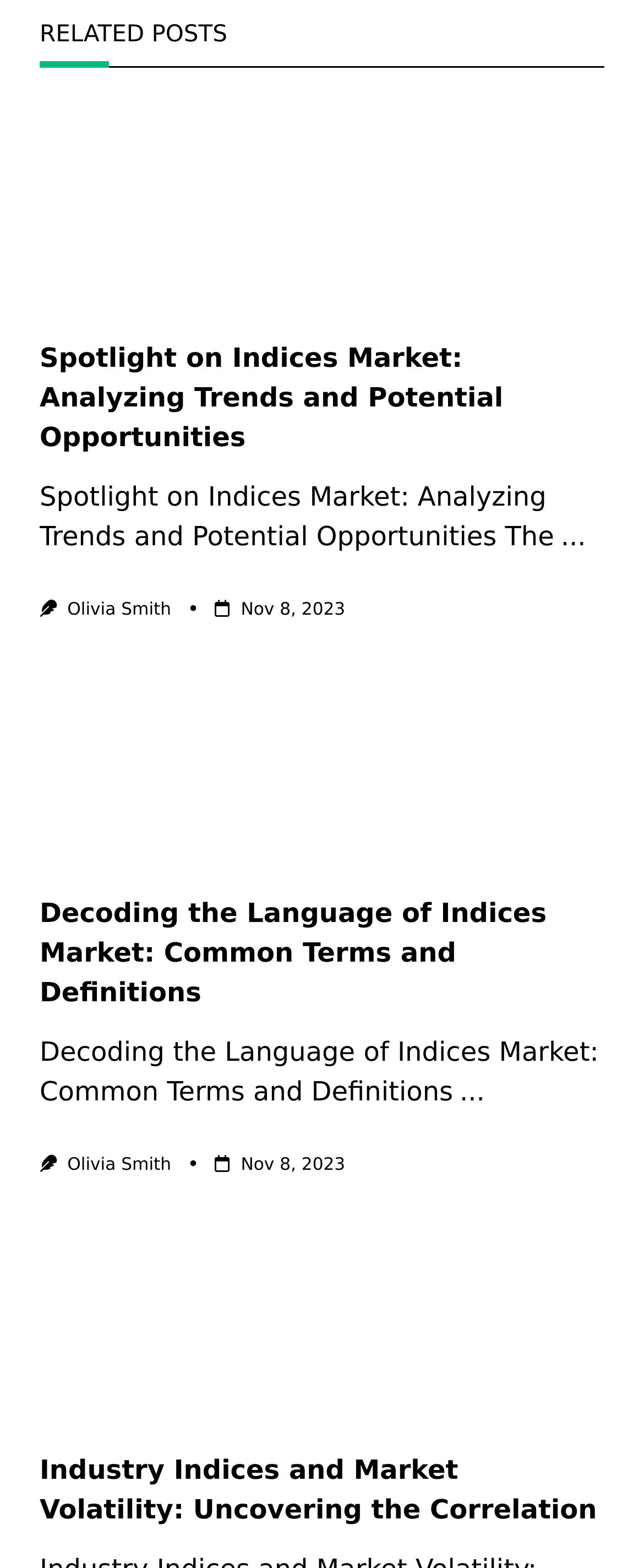Please provide a one-word or short phrase answer to the question:
How many articles are on this webpage?

3